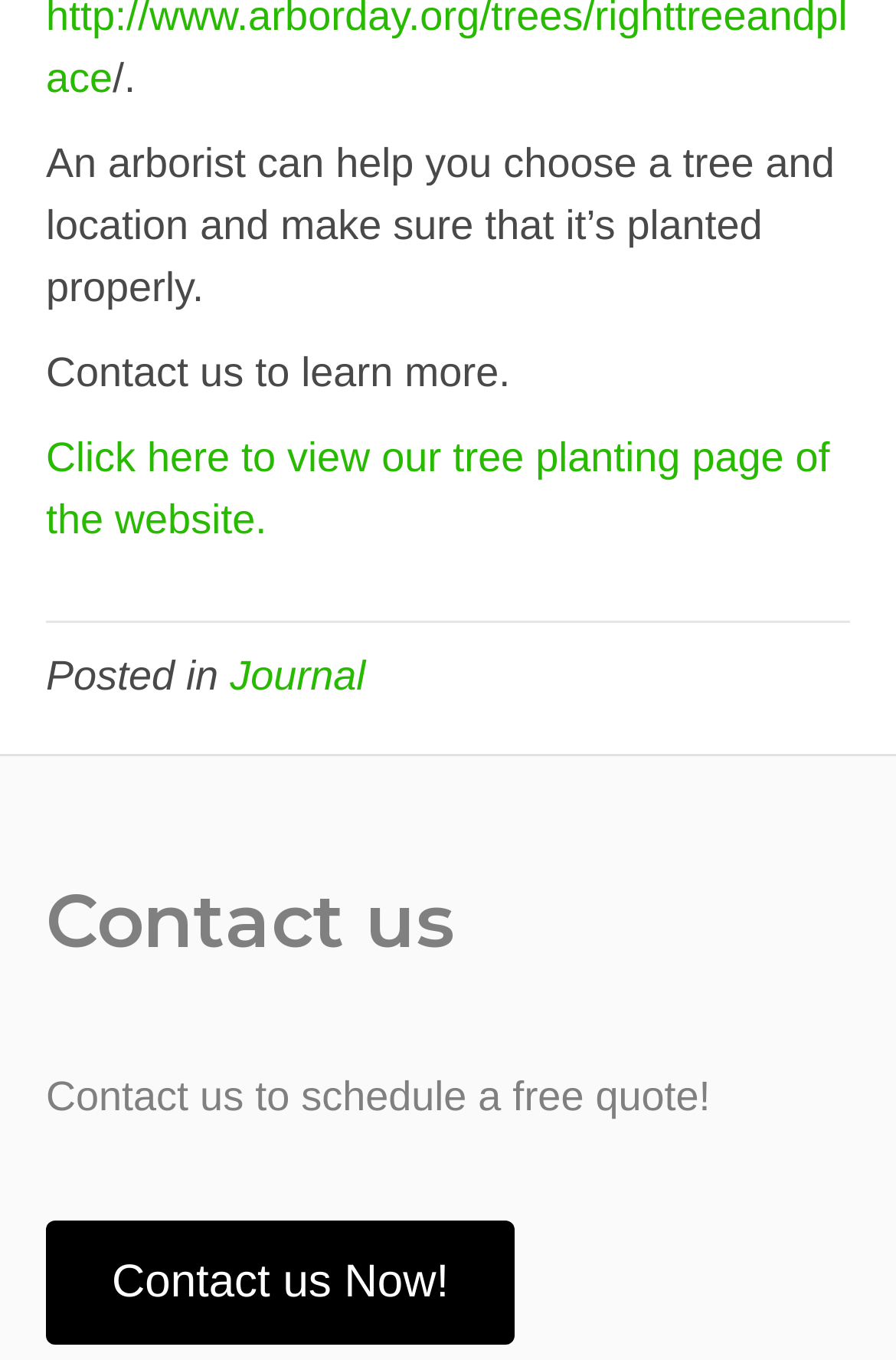Locate the bounding box of the UI element described in the following text: "House of Deputies".

None